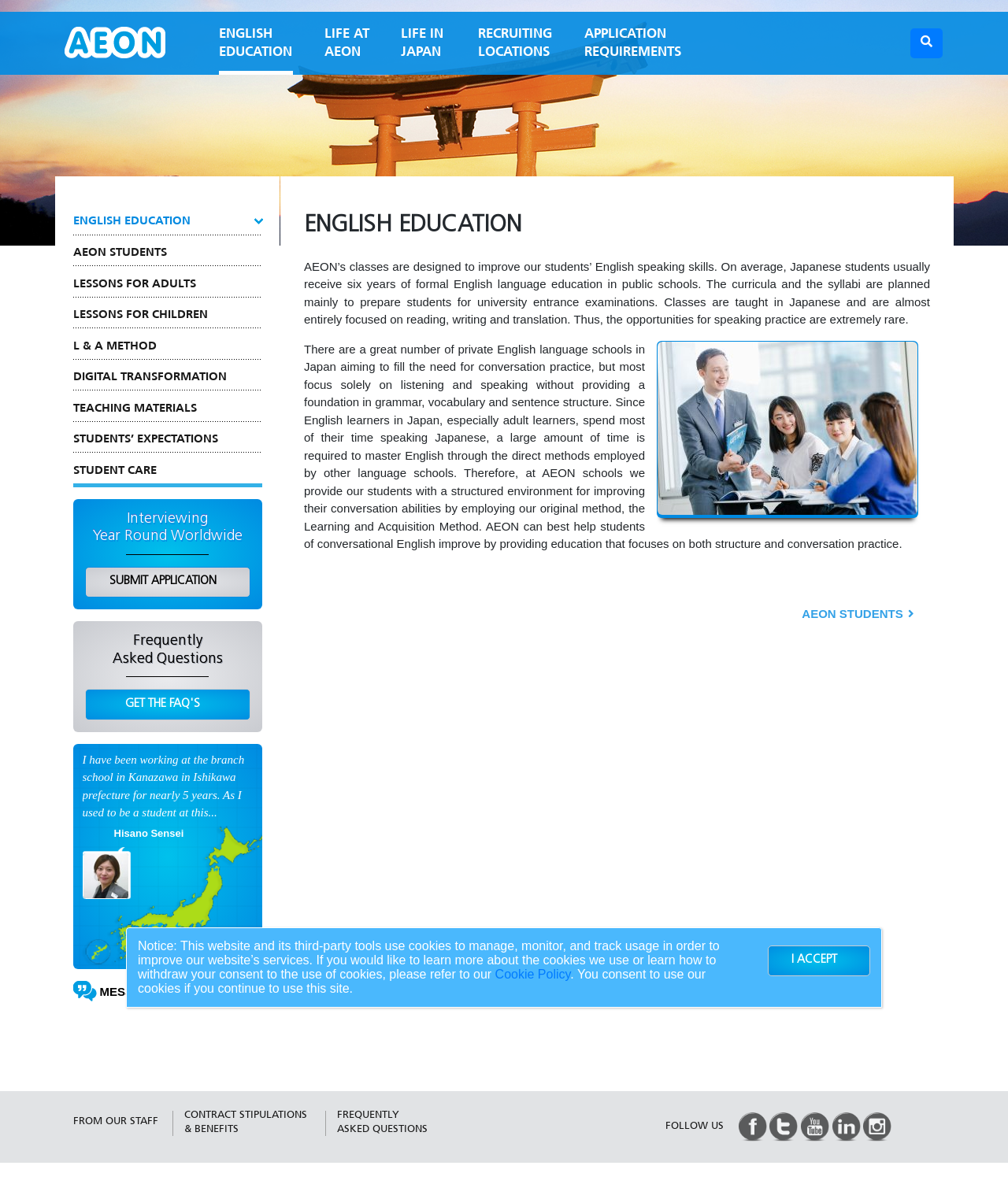What is the purpose of the link 'SUBMIT APPLICATION»'?
Answer the question with a single word or phrase derived from the image.

To submit an application